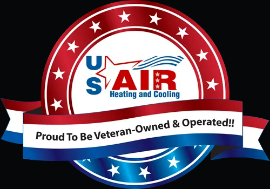Provide a comprehensive description of the image.

The image features the emblem of US Air Heating and Cooling, prominently displaying the company's commitment to excellence in HVAC services. The badge is round with a bold red outer circle adorned with white stars, encapsulating a blue star and the letters "USAIR" in striking white and red. Below the company name, the phrase "Heating and Cooling" reinforces its core services. A ribbon at the bottom reads "Proud To Be Veteran-Owned & Operated!!", highlighting the company's veteran status, enhancing its appeal to customers looking for reliable service with a personal touch. This logo symbolizes trust, patriotism, and dedication, making it a fitting representation of the business's ethos.